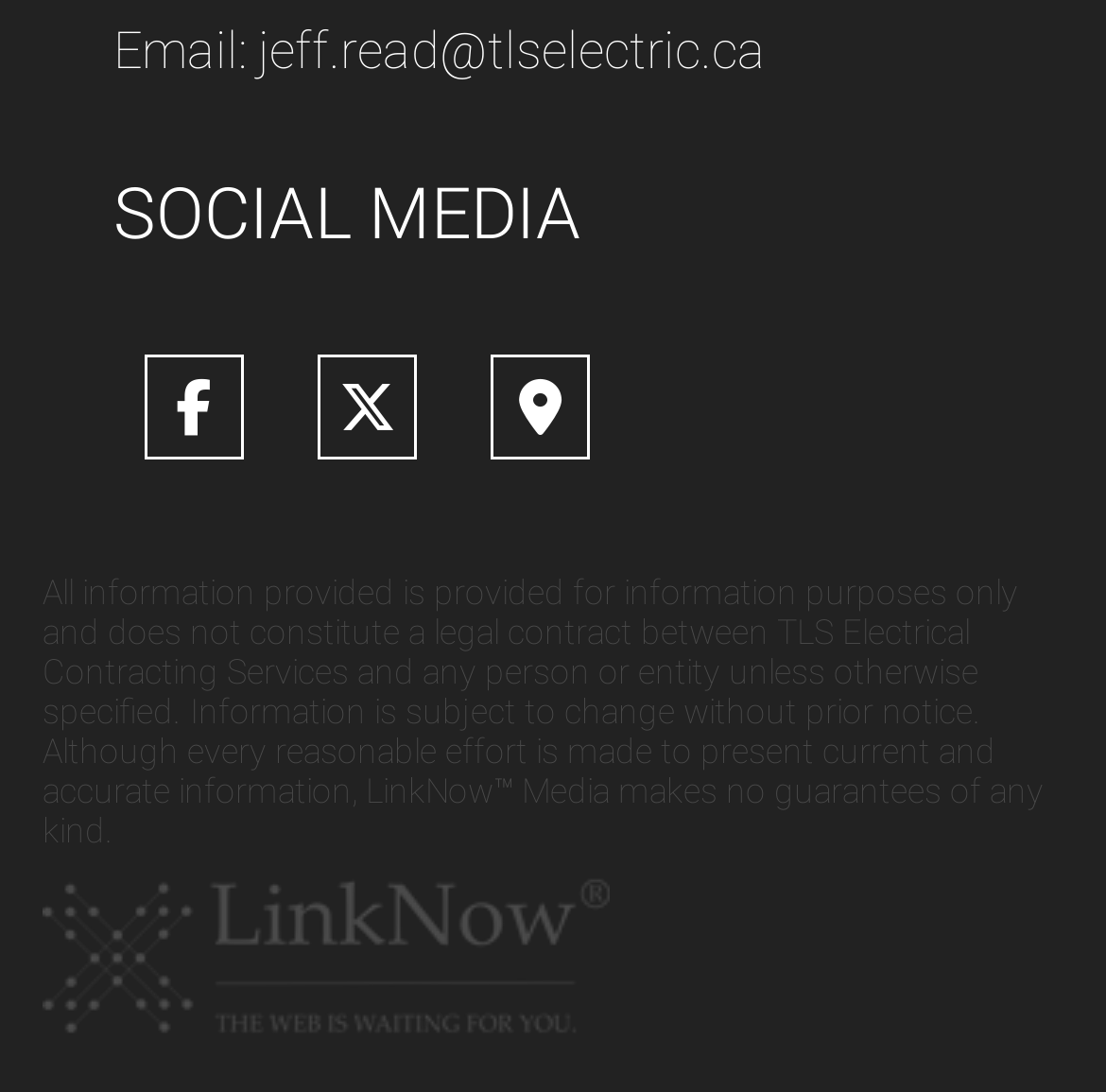Determine the bounding box coordinates for the HTML element mentioned in the following description: "parent_node: SOCIAL MEDIA". The coordinates should be a list of four floats ranging from 0 to 1, represented as [left, top, right, bottom].

[0.259, 0.354, 0.405, 0.404]